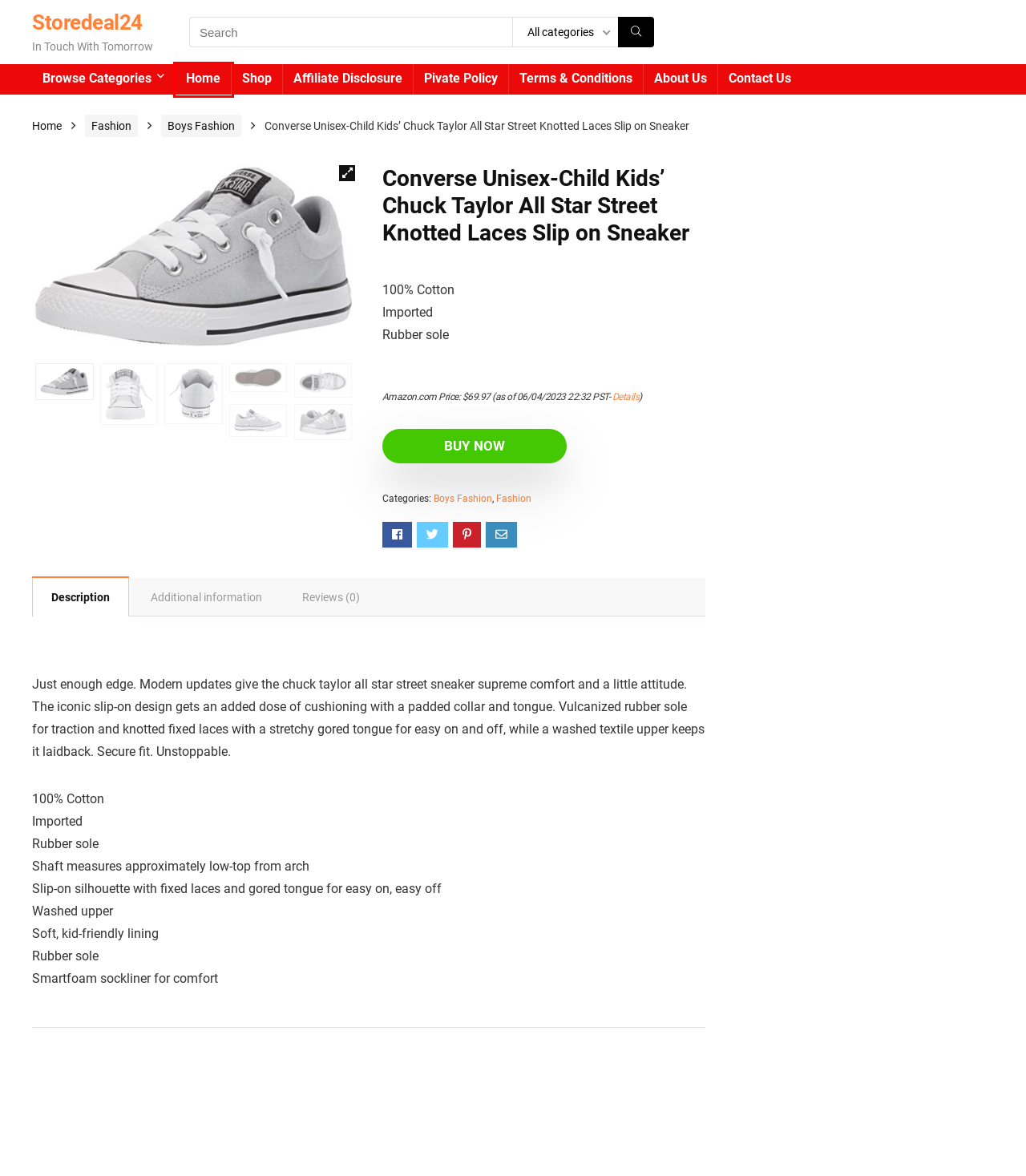Examine the screenshot of the webpage, which includes a red bounding box around an element. Choose the best matching webpage description for the page that will be displayed after clicking the element inside the red bounding box. Here are the candidates:
A. Contact Us - Storedeal24
B. Home - Storedeal24
C. Terms & Conditions - Storedeal24
D. Affiliate Disclosure - Storedeal24
E. Boys Fashion Archives - Storedeal24
F. About Us - Storedeal24
G. Fashion Archives - Storedeal24
H. Pivate Policy - Storedeal24

B